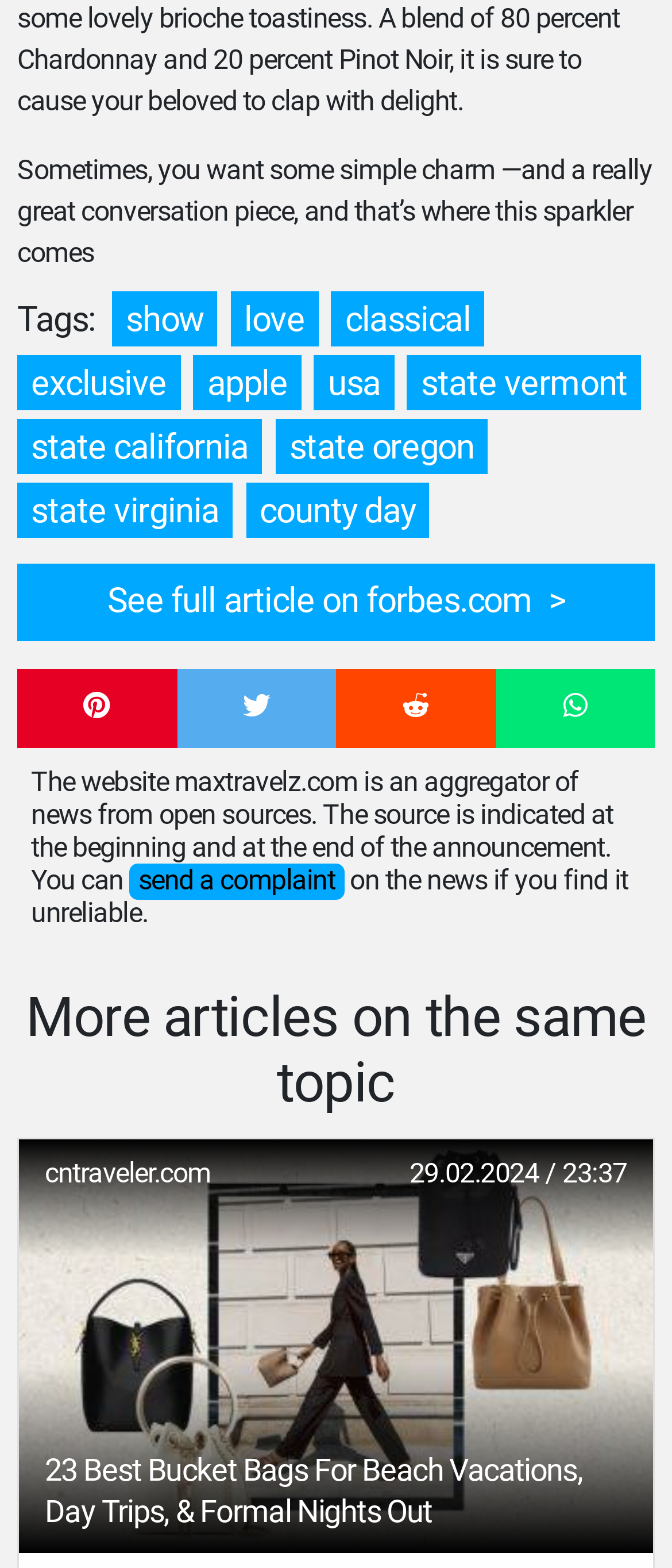What type of website is maxtravelz.com?
Carefully examine the image and provide a detailed answer to the question.

The type of website maxtravelz.com can be determined by looking at the text 'The website maxtravelz.com is an aggregator of news from open sources.' which indicates that it is a news aggregator website.